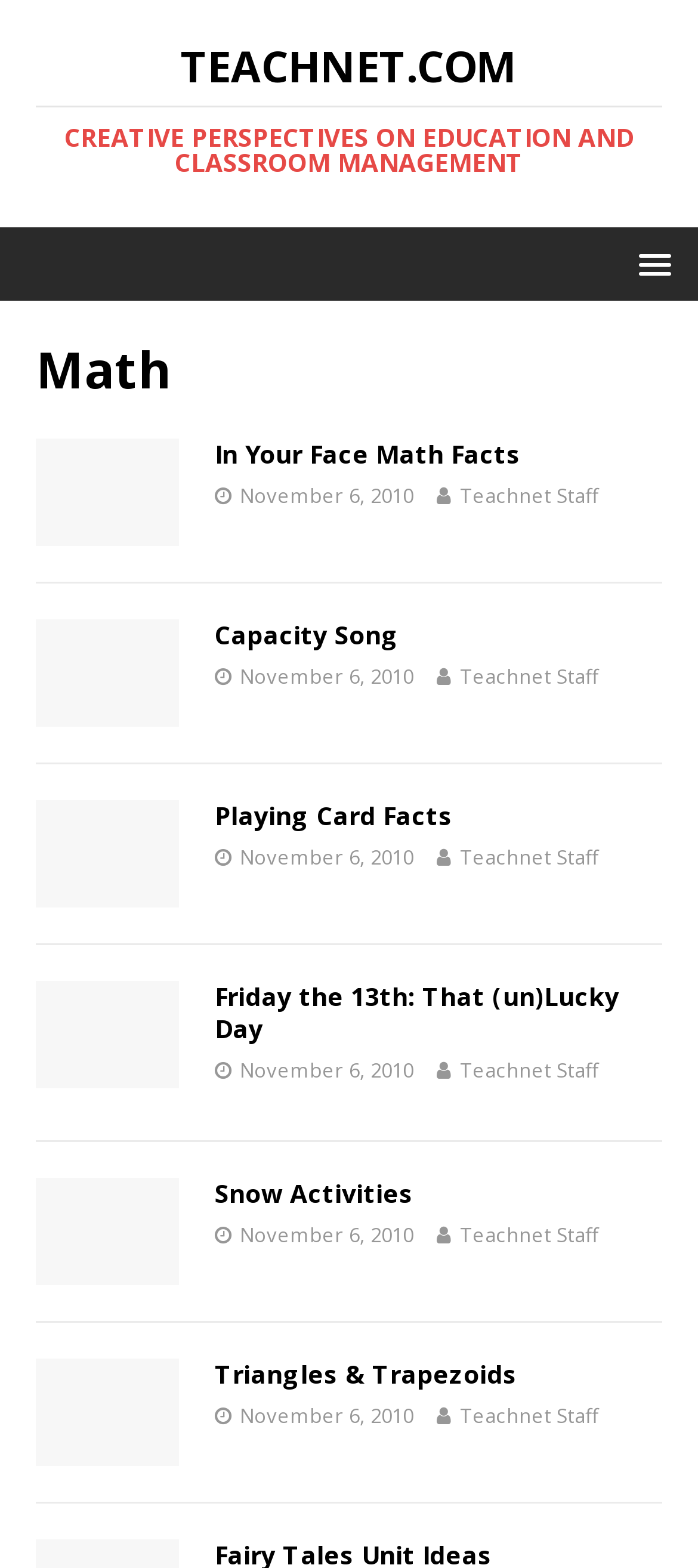What is the topic of the first article?
Please answer the question with a single word or phrase, referencing the image.

In Your Face Math Facts